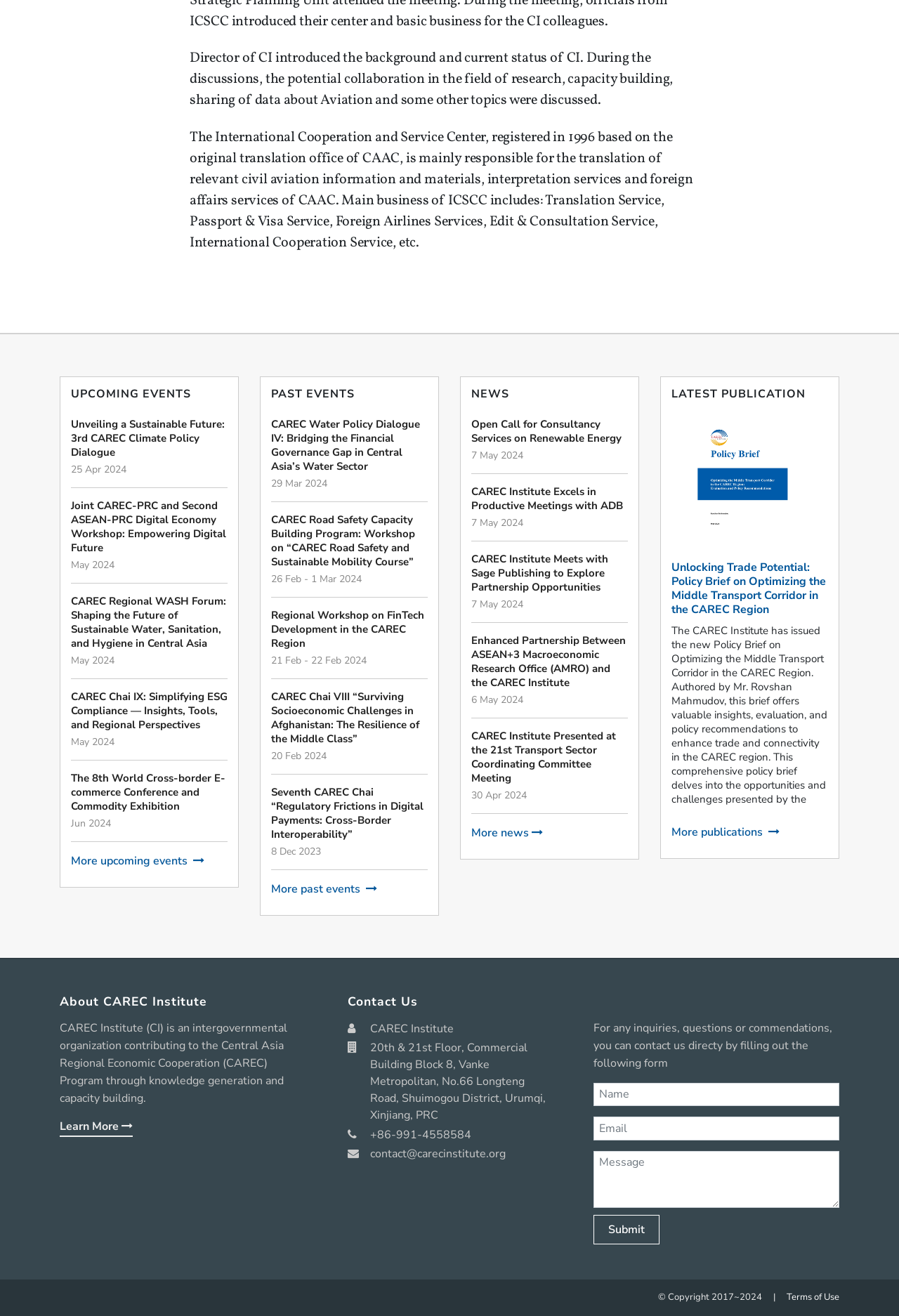Could you find the bounding box coordinates of the clickable area to complete this instruction: "Browse past events"?

[0.302, 0.669, 0.476, 0.682]